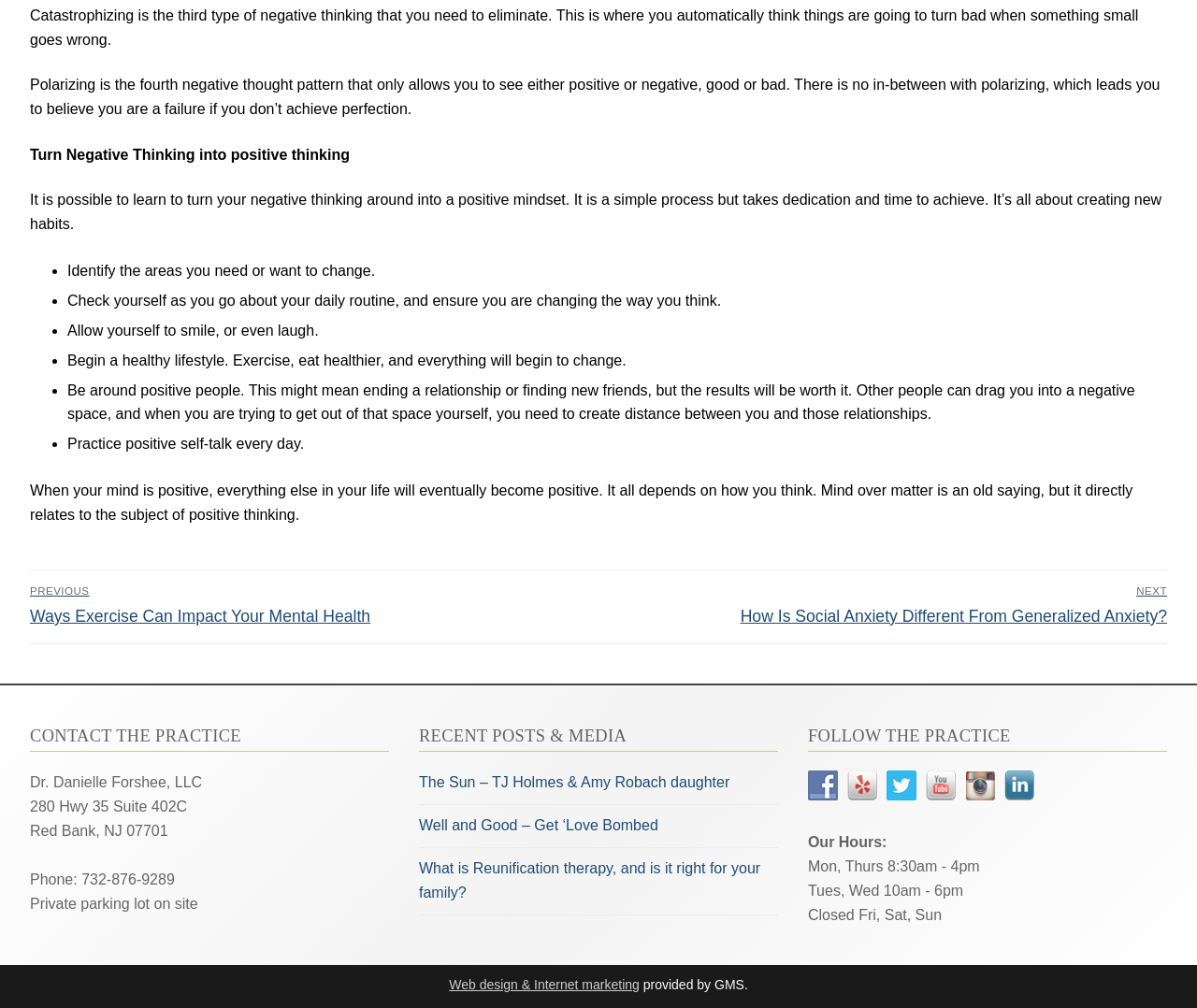How can you begin a healthy lifestyle?
Ensure your answer is thorough and detailed.

The text suggests that to begin a healthy lifestyle, you should 'Exercise, eat healthier, and everything will begin to change.'